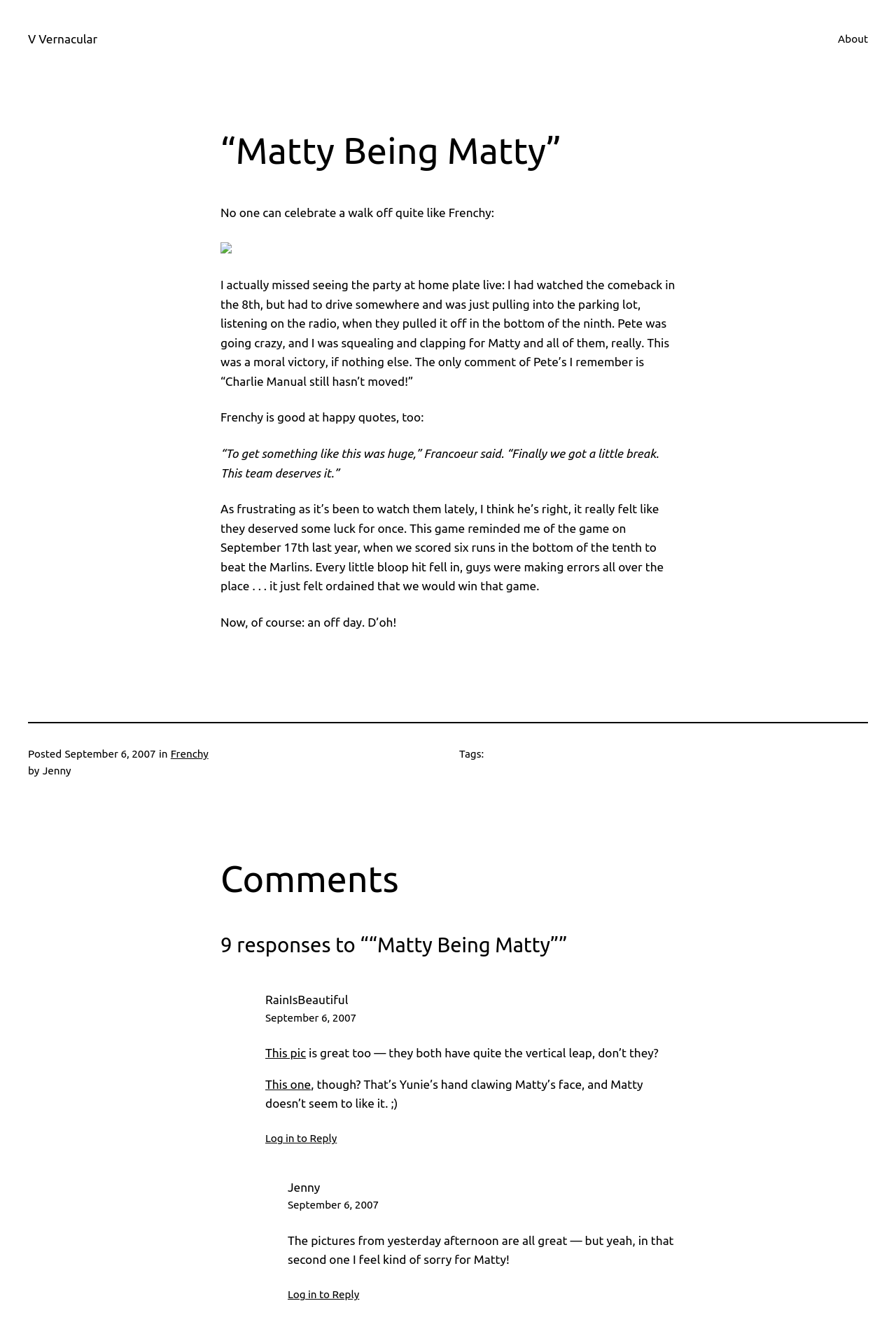Reply to the question below using a single word or brief phrase:
How many comments are there on this post?

9